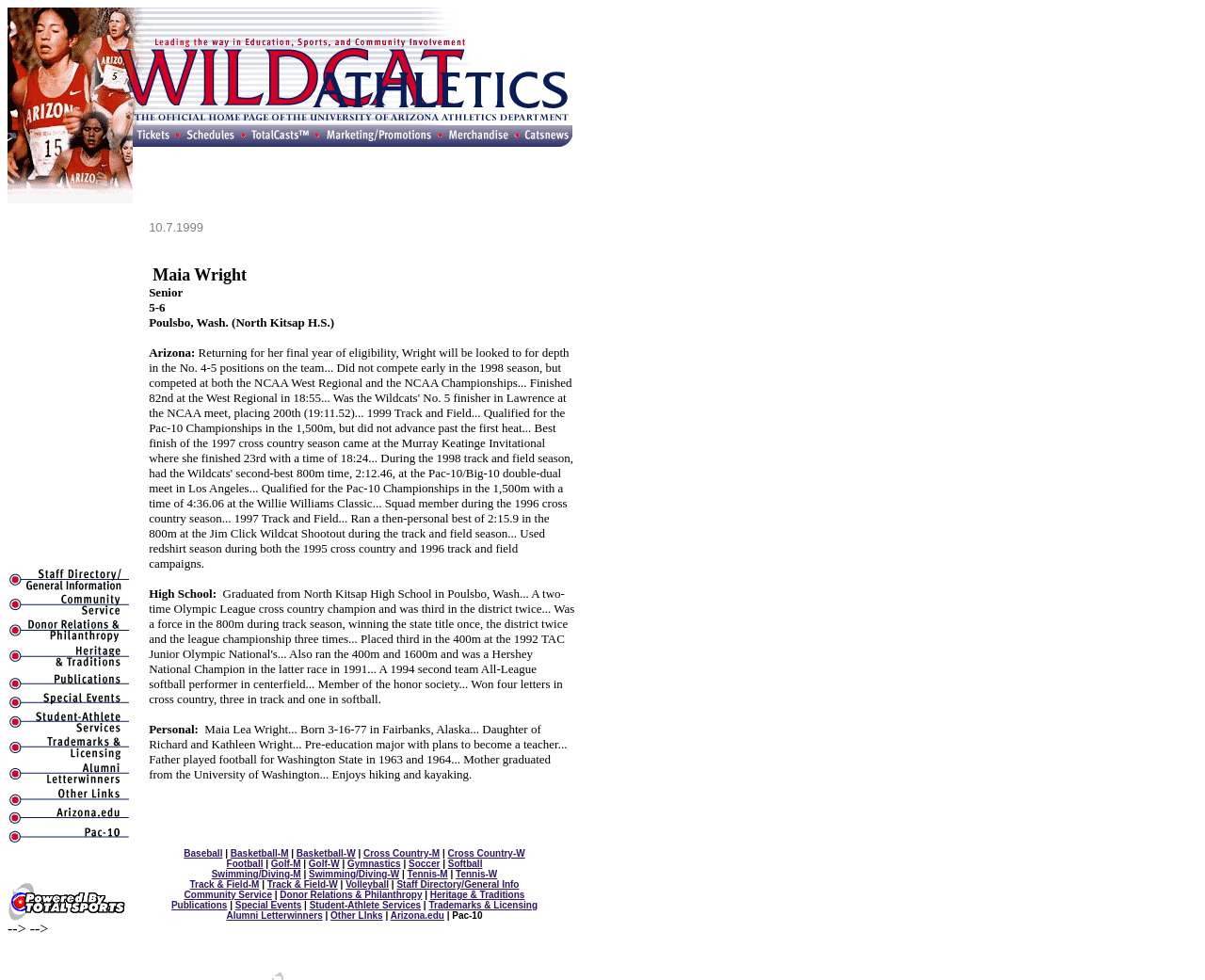Identify the bounding box coordinates of the section that should be clicked to achieve the task described: "click the 'buy' button for 'Concerning Spirituals Vol 1.jpg'".

None